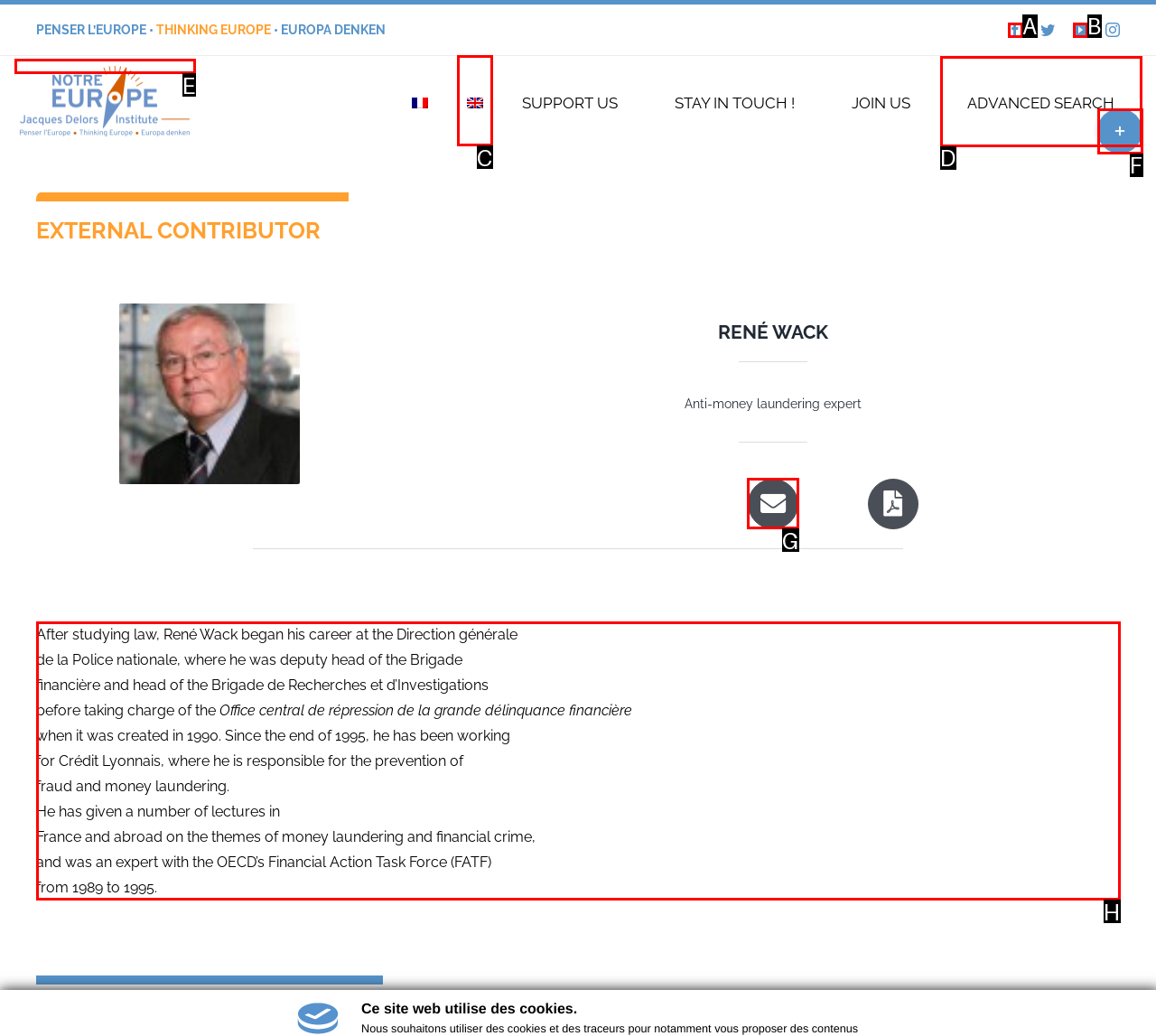What option should you select to complete this task: Switch to English? Indicate your answer by providing the letter only.

C